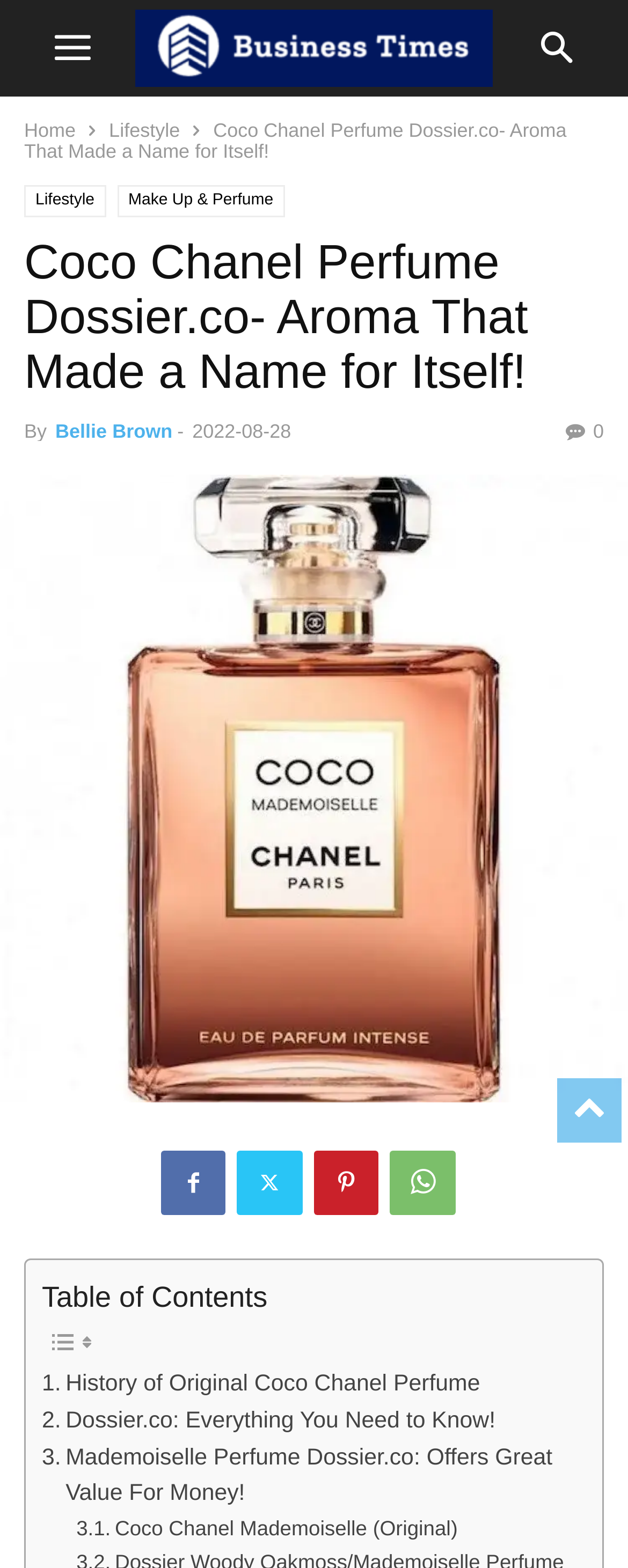Please find the bounding box coordinates for the clickable element needed to perform this instruction: "read about History of Original Coco Chanel Perfume".

[0.067, 0.871, 0.765, 0.895]